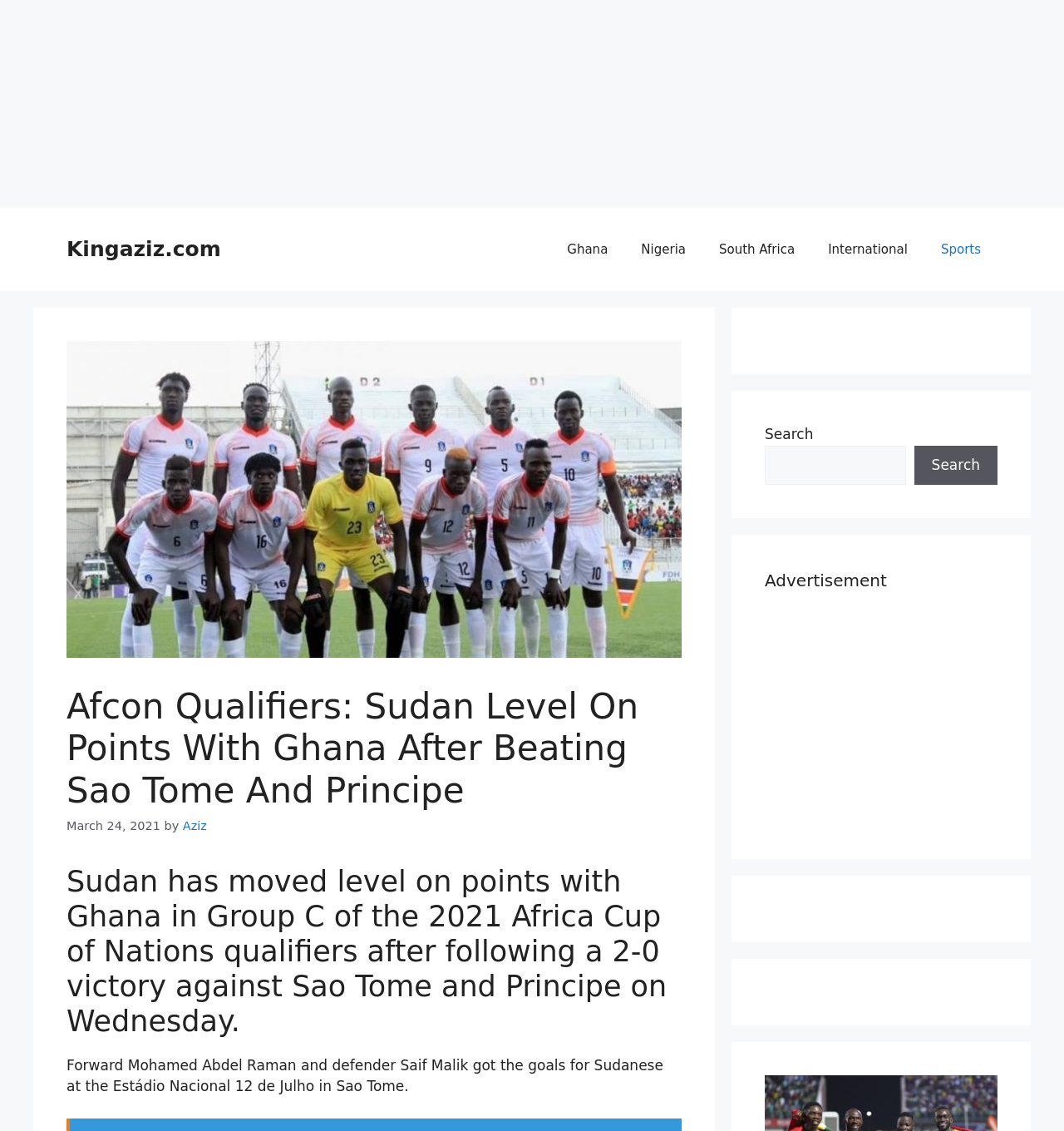Analyze the image and provide a detailed answer to the question: Who scored the goals for Sudan?

The webpage mentions that Forward Mohamed Abdel Raman and defender Saif Malik got the goals for Sudanese at the Estádio Nacional 12 de Julho in Sao Tome, so the goal-scorers are Mohamed Abdel Raman and Saif Malik.